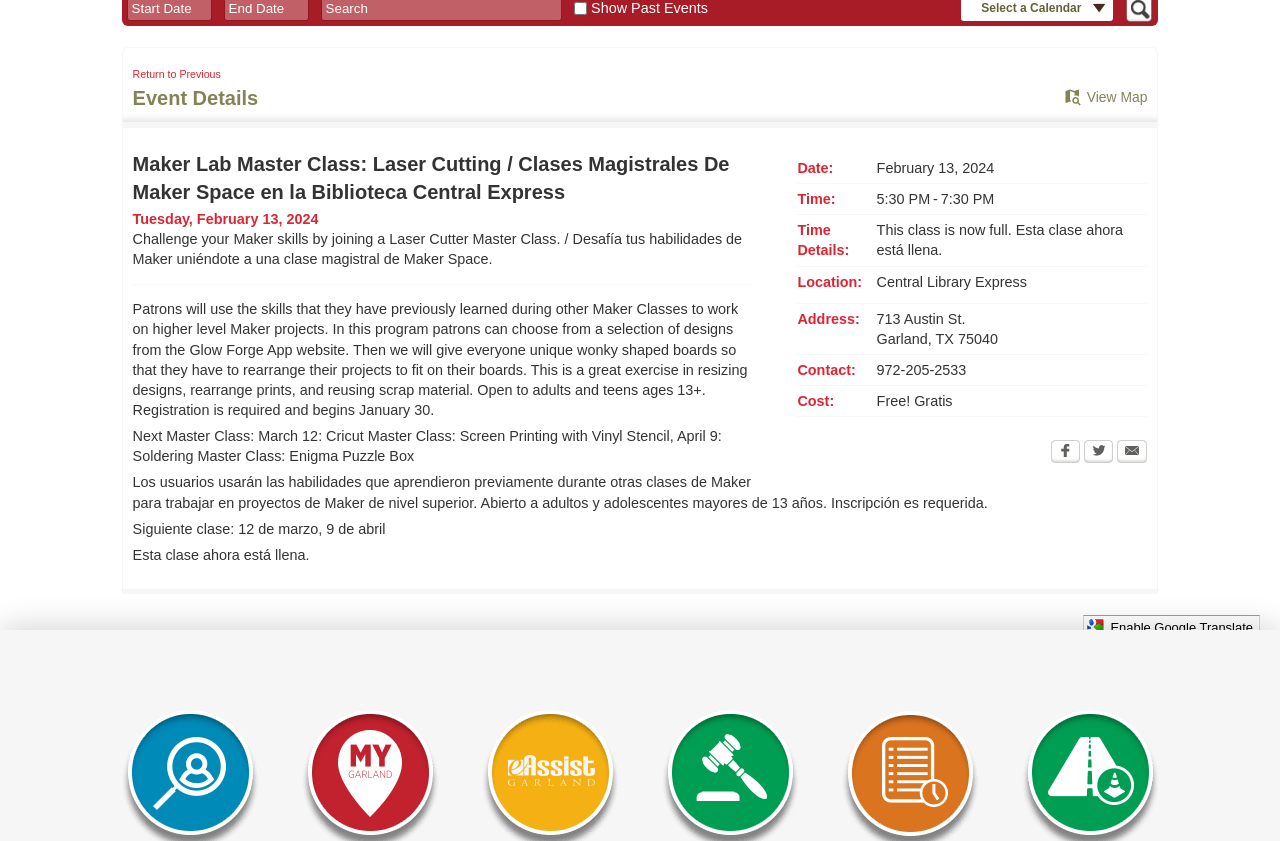Extract the bounding box for the UI element that matches this description: "parent_node: May2024 title="Previous month"".

[0.122, 0.07, 0.169, 0.108]